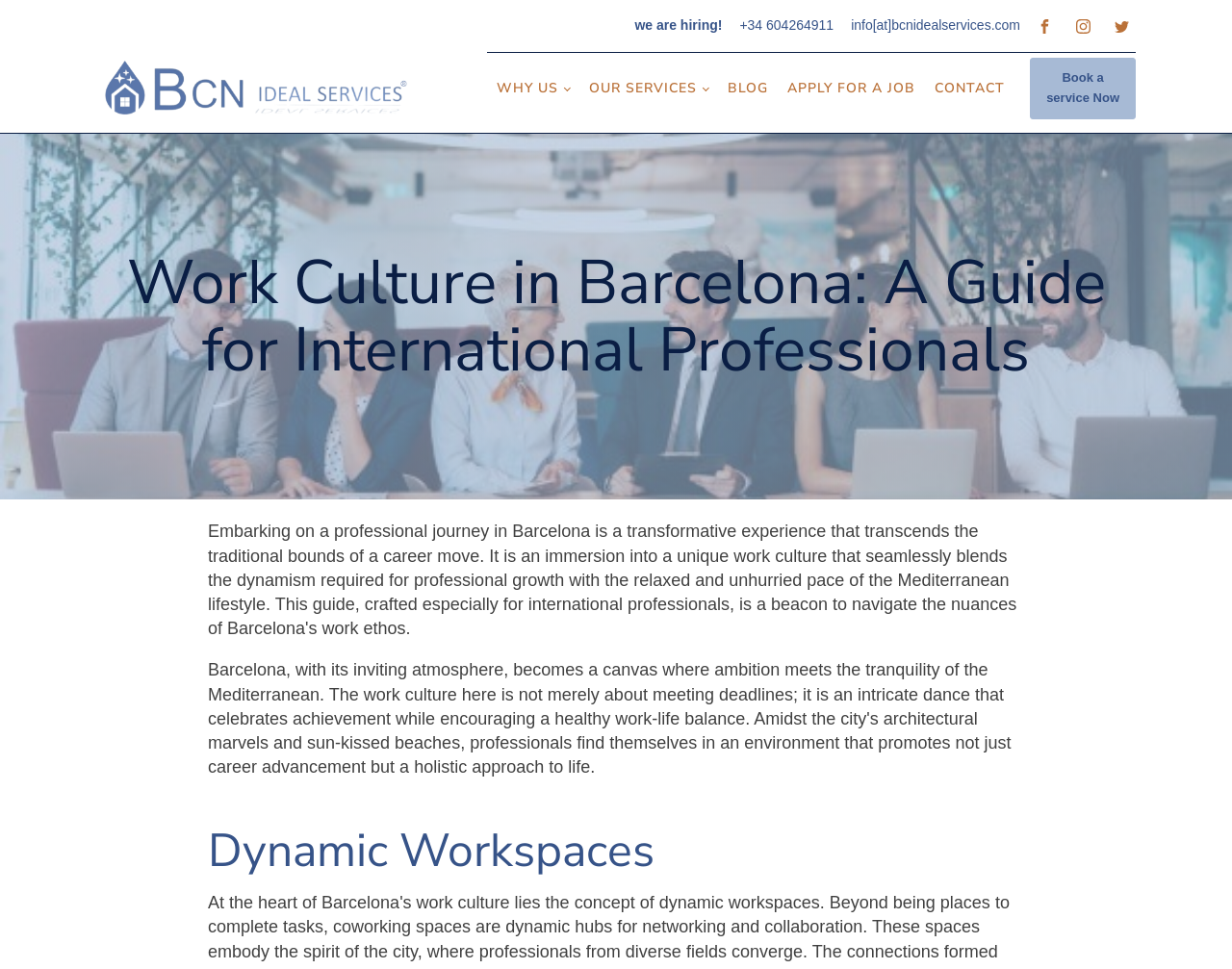Identify and extract the main heading of the webpage.

Work Culture in Barcelona: A Guide for International Professionals